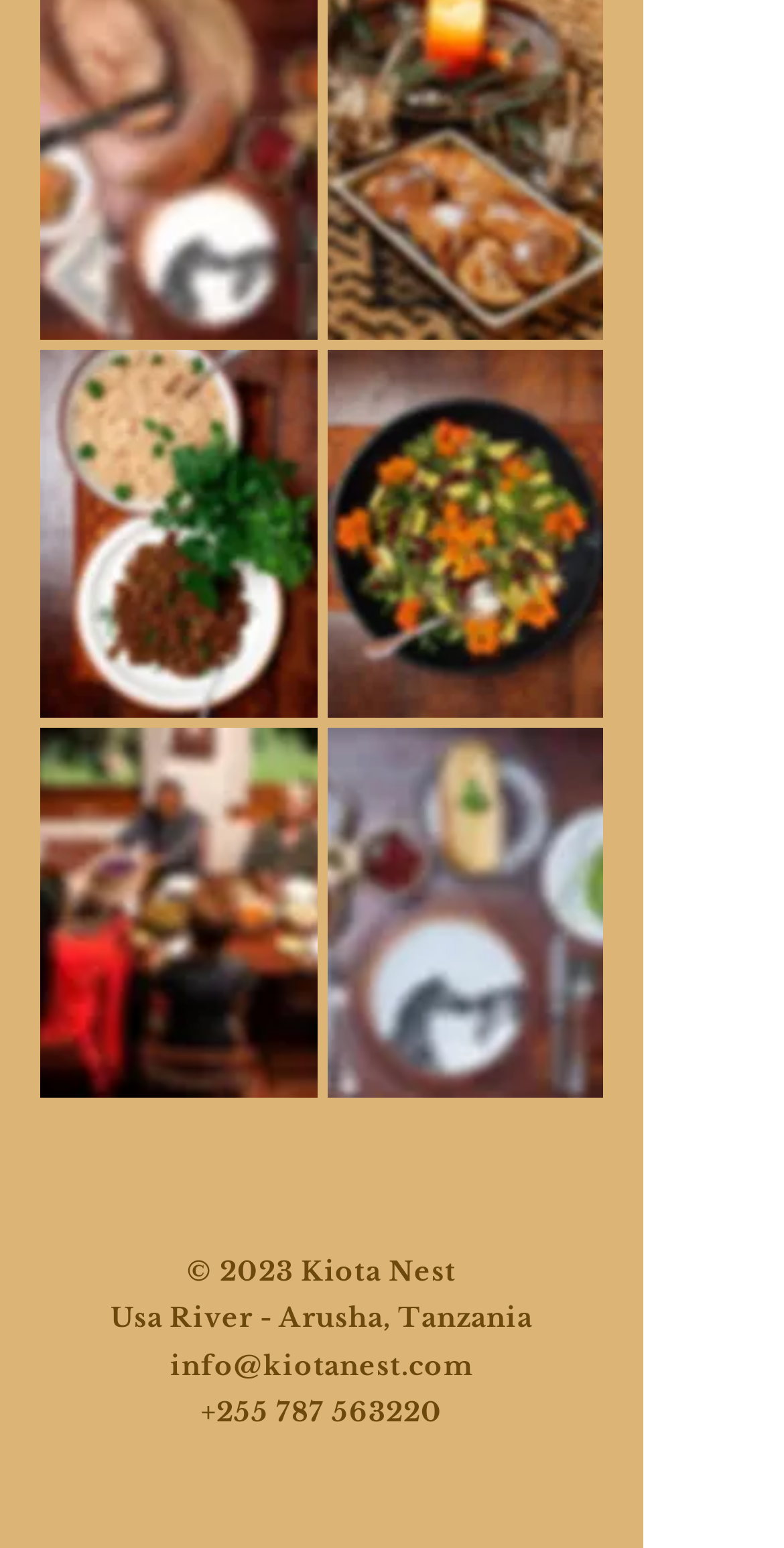Please examine the image and answer the question with a detailed explanation:
What is the name of the social media profile?

I found the answer by looking at the link element with the text 'Kiota Nest' which is located at the bottom of the page within the 'Social Bar' list.